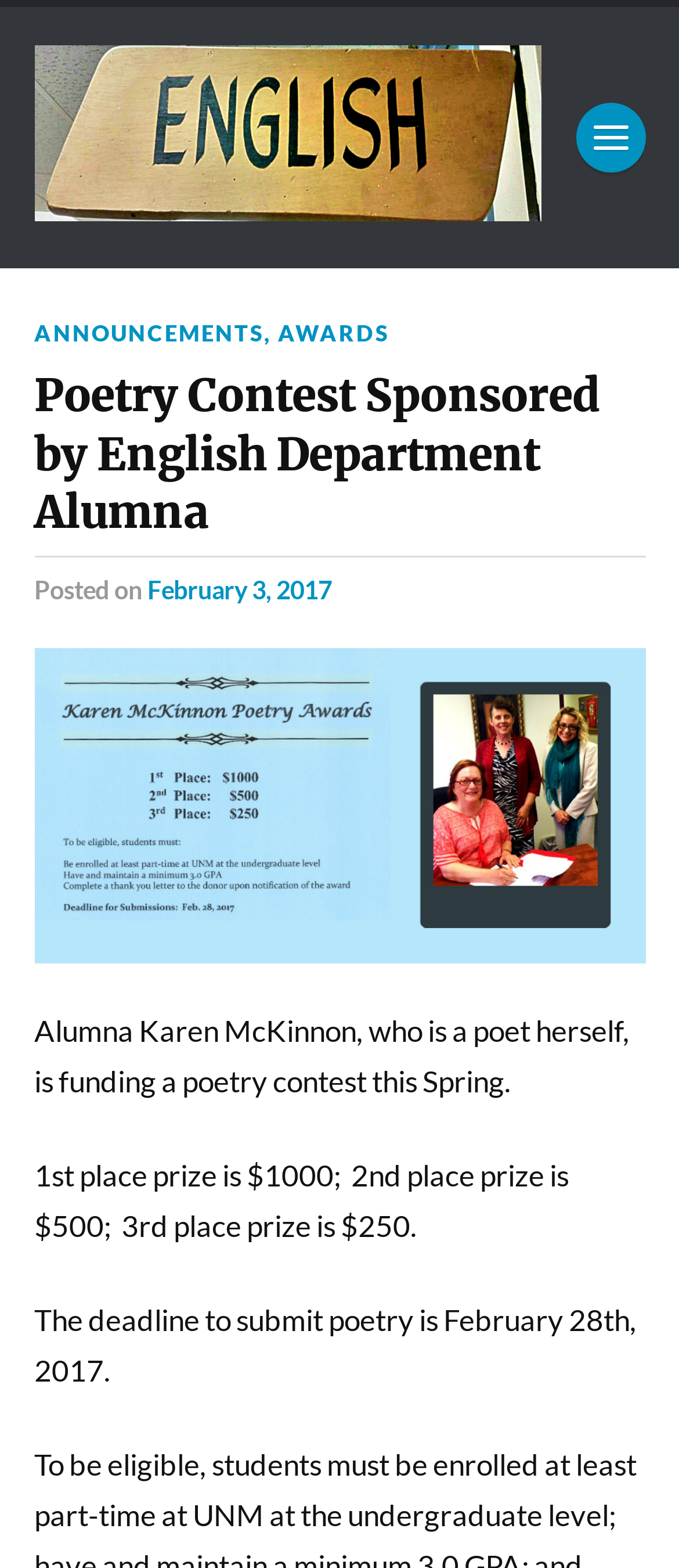Refer to the image and offer a detailed explanation in response to the question: When was the news posted?

I found the answer by reading the text that says 'Posted on February 3, 2017'.